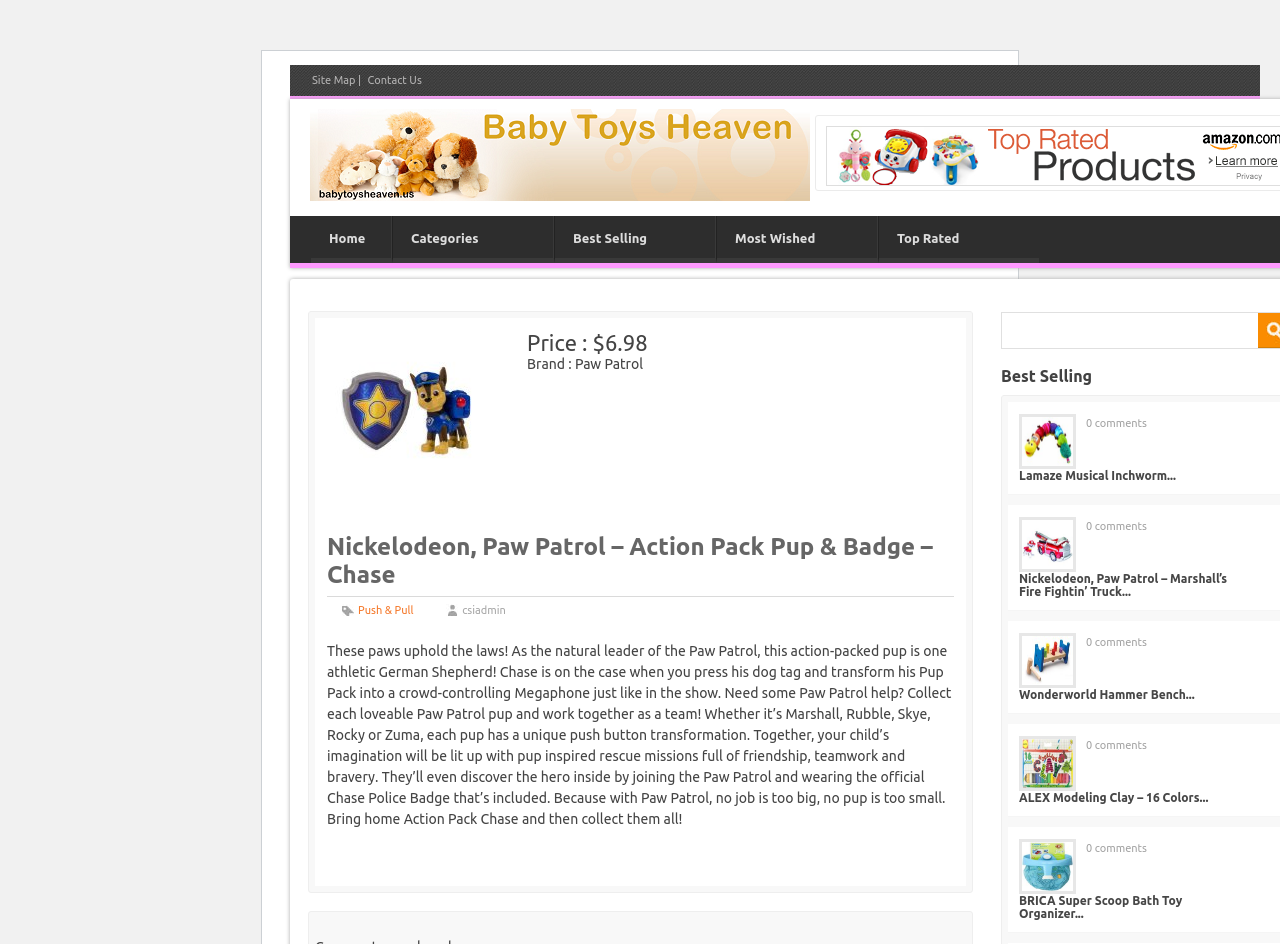Given the description: "Best Selling", determine the bounding box coordinates of the UI element. The coordinates should be formatted as four float numbers between 0 and 1, [left, top, right, bottom].

[0.434, 0.229, 0.559, 0.273]